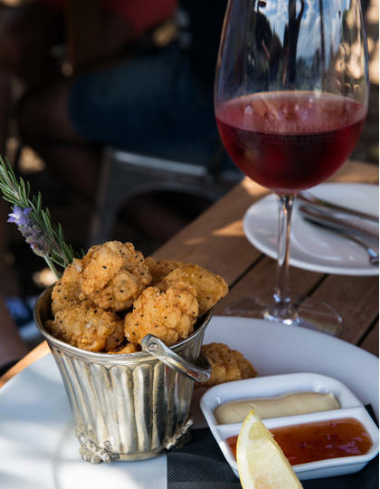What is the purpose of the sprig of lavender?
Refer to the screenshot and respond with a concise word or phrase.

Adds fragrance